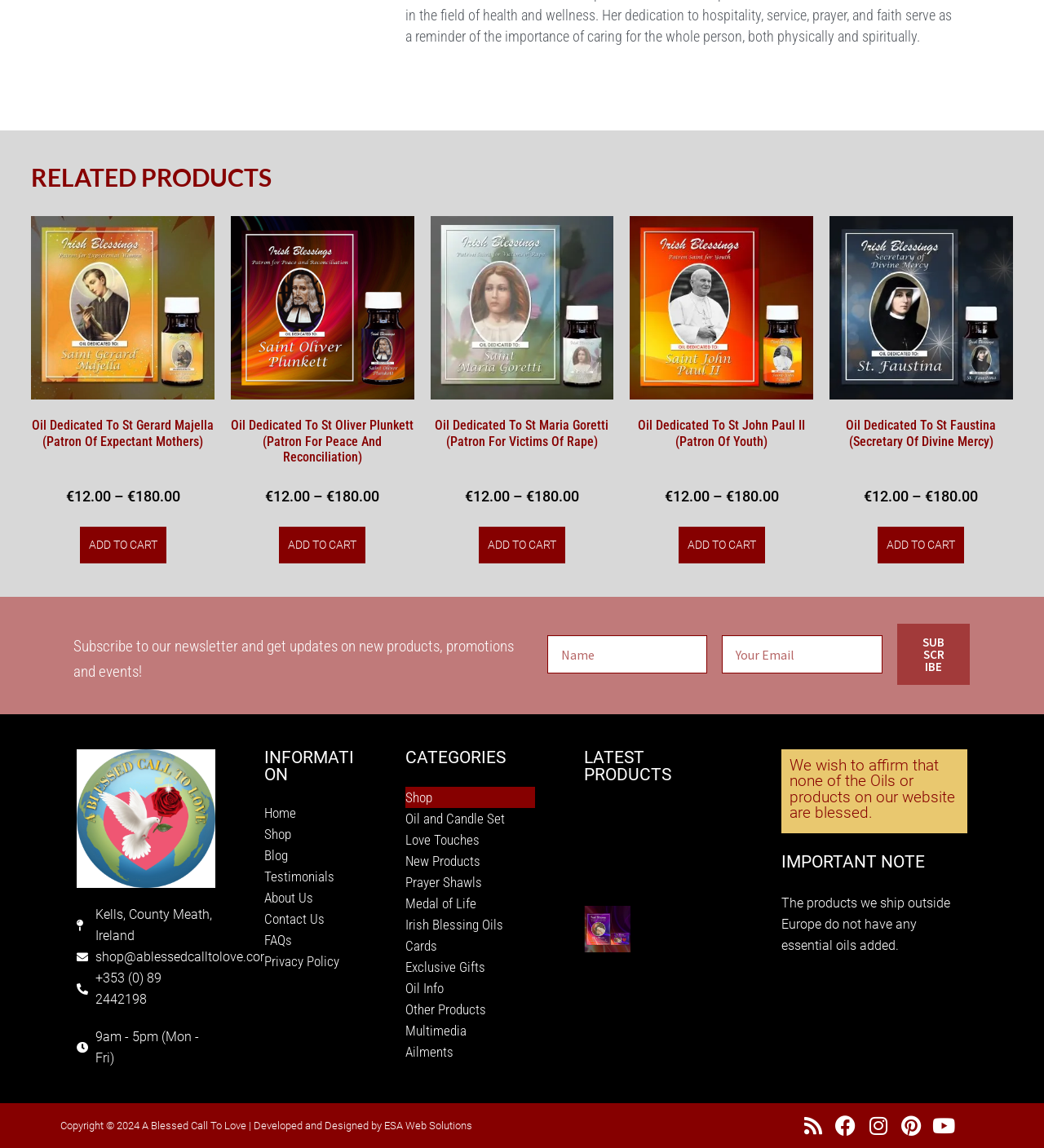What is the business address of A Blessed Call To Love?
Look at the image and construct a detailed response to the question.

The webpage provides contact information, including an address, which is 'Kells, County Meath, Ireland', indicating that this is the business address of A Blessed Call To Love.